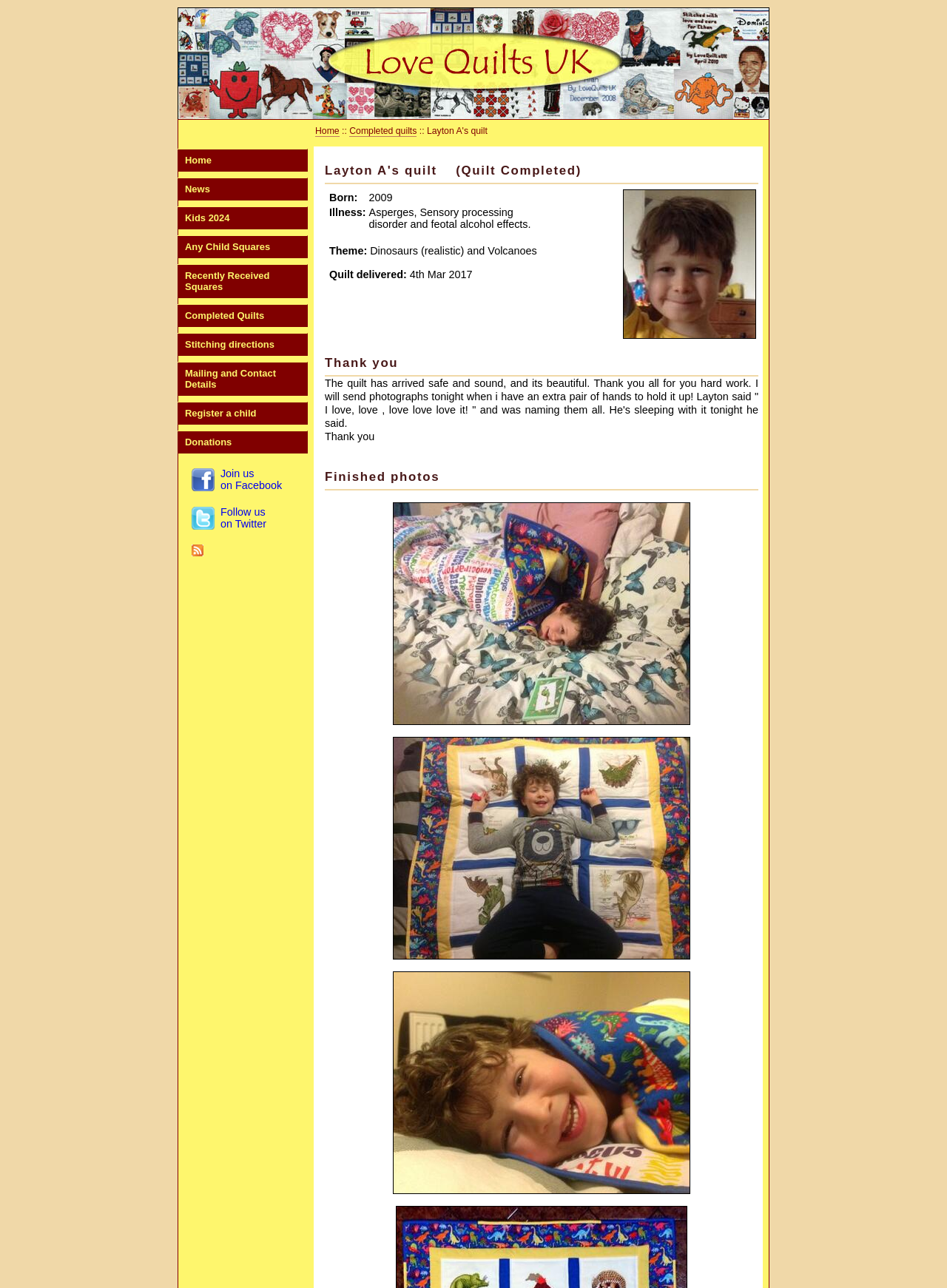What is the theme of Layton A's quilt?
Please elaborate on the answer to the question with detailed information.

Based on the webpage, Layton A's quilt has a theme of Dinosaurs (realistic) and Volcanoes, which is mentioned in the description of the quilt.